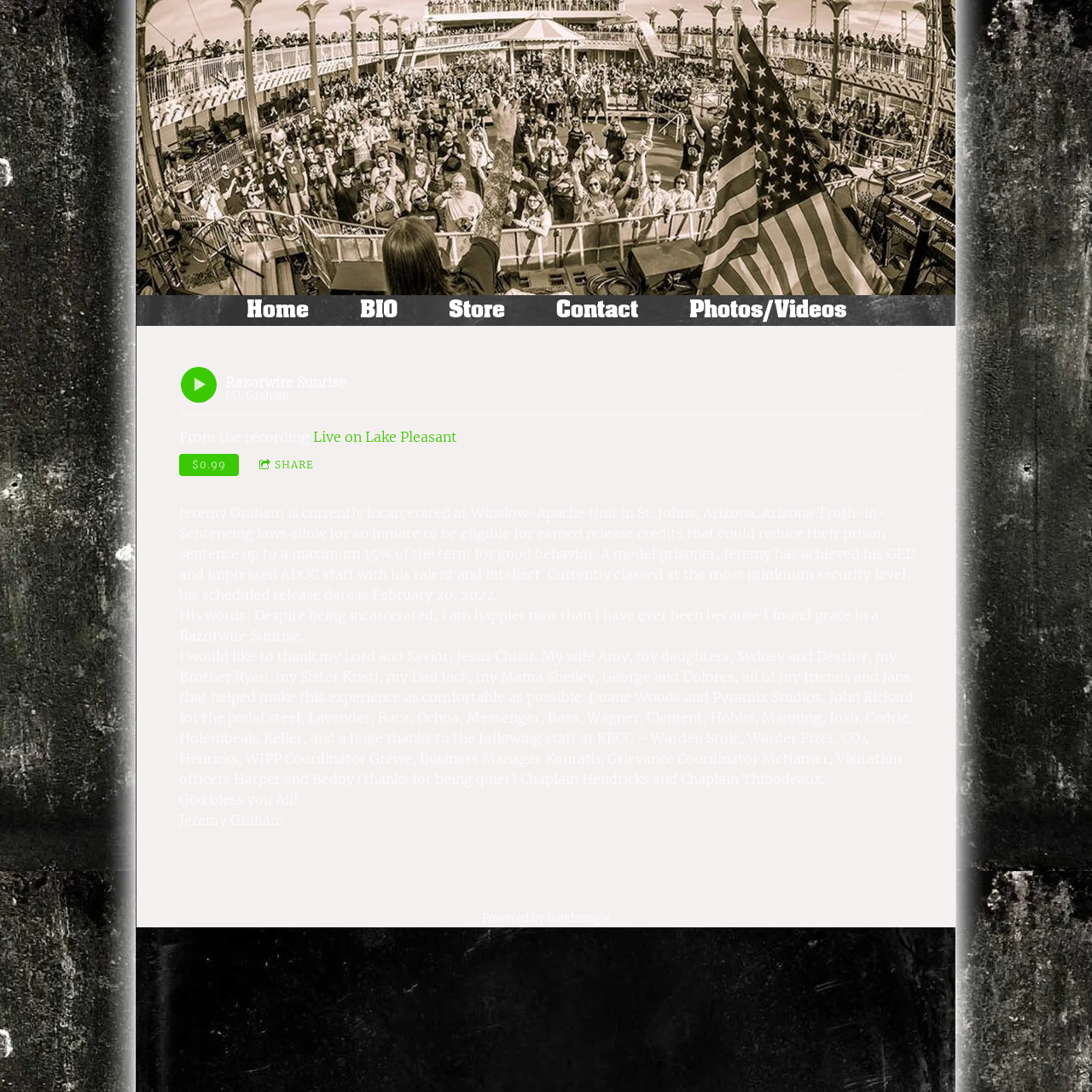Please provide a detailed answer to the question below by examining the image:
What is the name of the song?

The name of the song can be found in the header section of the webpage, where it is written as 'Razorwire Sunrise by J.D. Graham'. This suggests that the webpage is about a song called 'Razorwire Sunrise' by an artist named J.D. Graham.